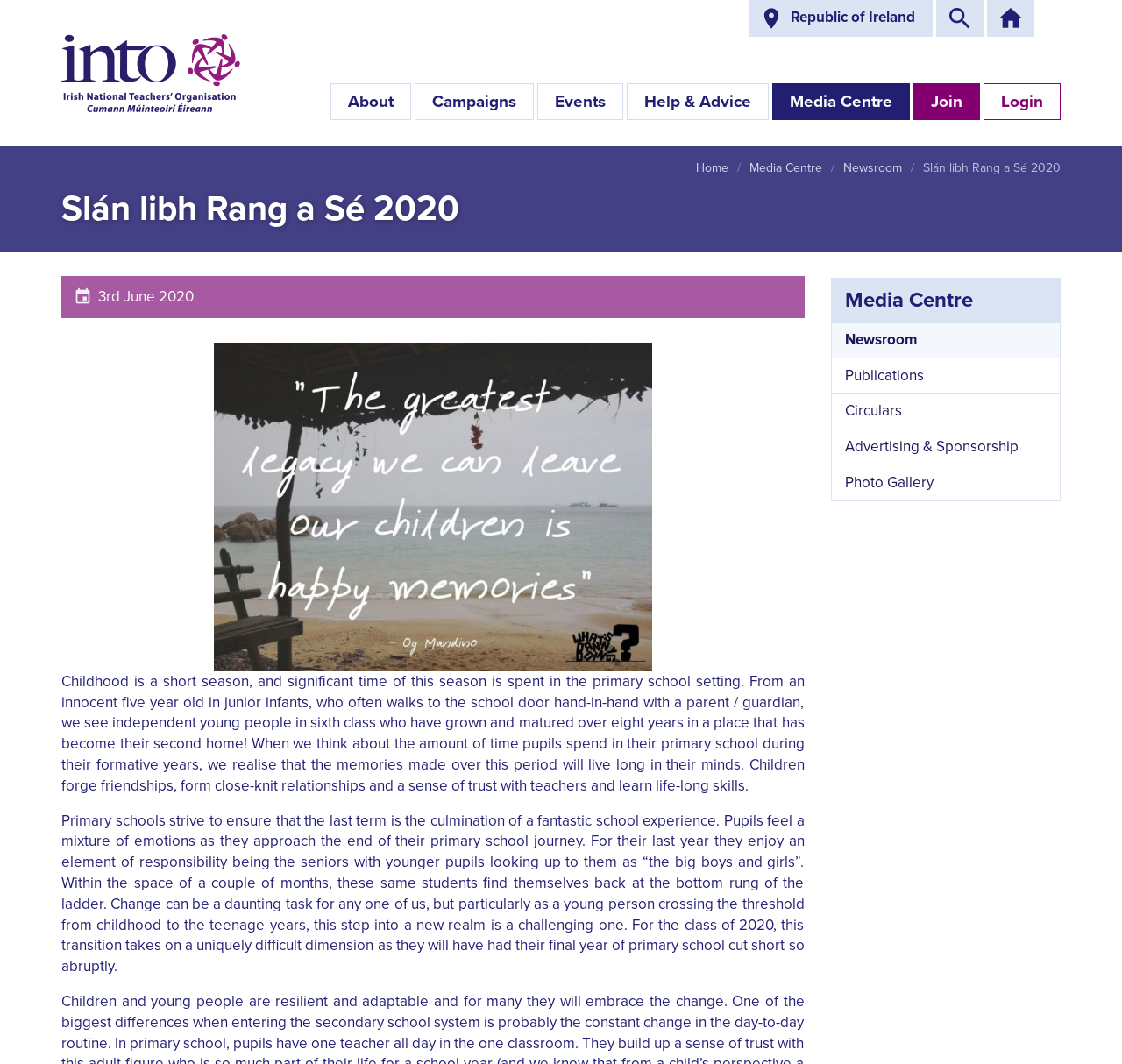Provide a brief response in the form of a single word or phrase:
How many sections are there in the Media Centre?

6